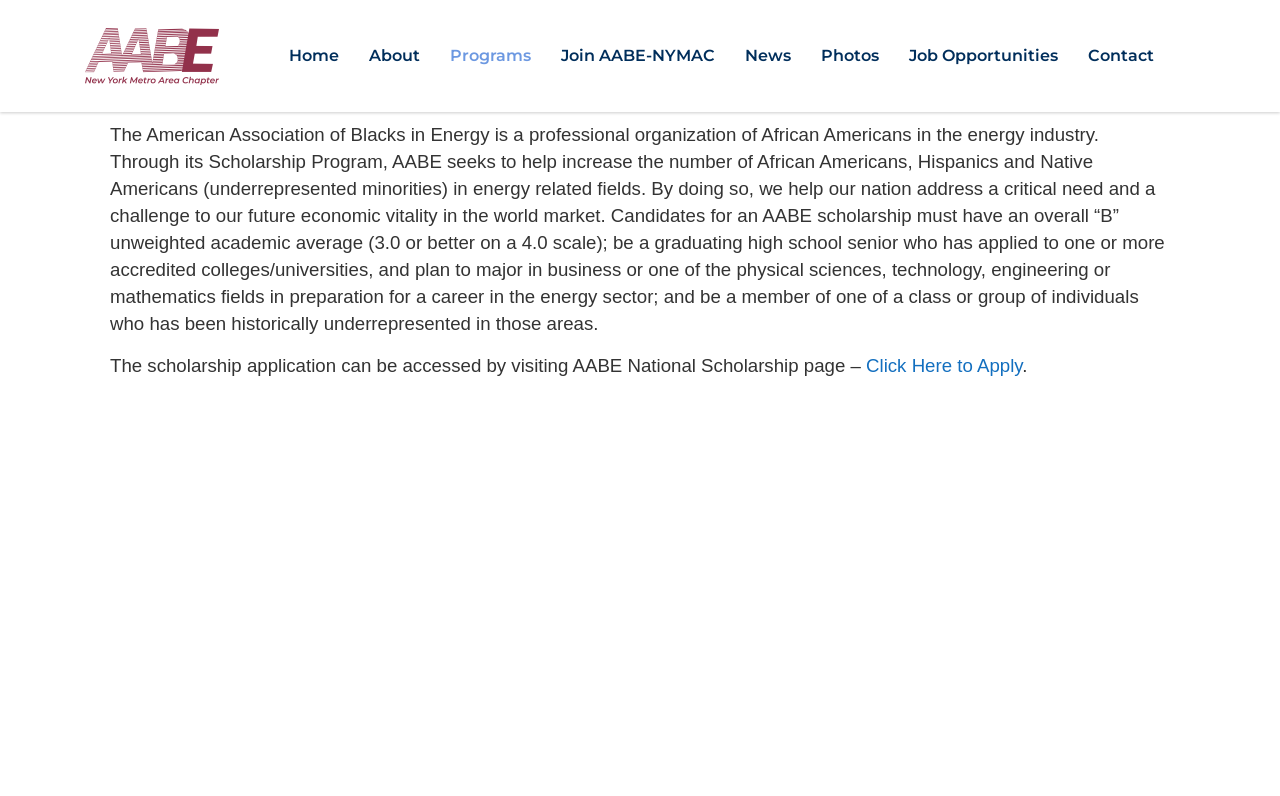Locate the bounding box coordinates of the clickable area to execute the instruction: "View Job Opportunities". Provide the coordinates as four float numbers between 0 and 1, represented as [left, top, right, bottom].

[0.698, 0.033, 0.838, 0.108]